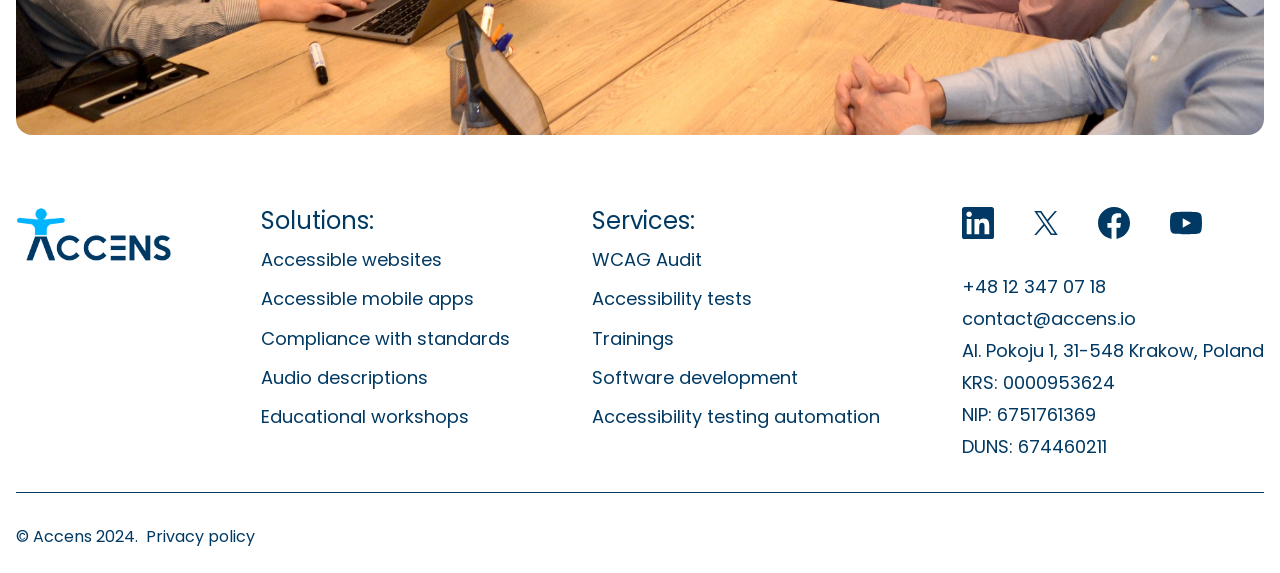Please mark the bounding box coordinates of the area that should be clicked to carry out the instruction: "Contact via phone".

[0.752, 0.478, 0.864, 0.522]